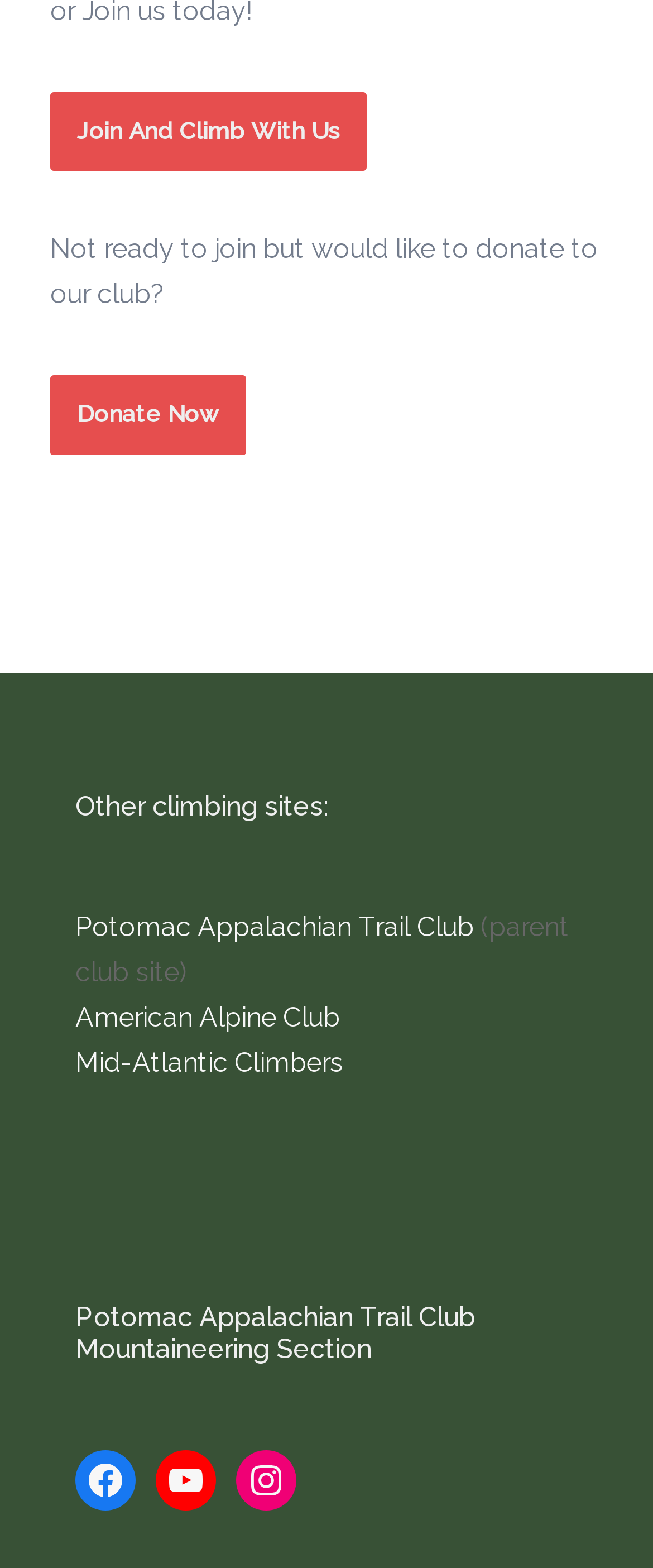Given the description: "American Alpine Club", determine the bounding box coordinates of the UI element. The coordinates should be formatted as four float numbers between 0 and 1, [left, top, right, bottom].

[0.115, 0.638, 0.521, 0.659]